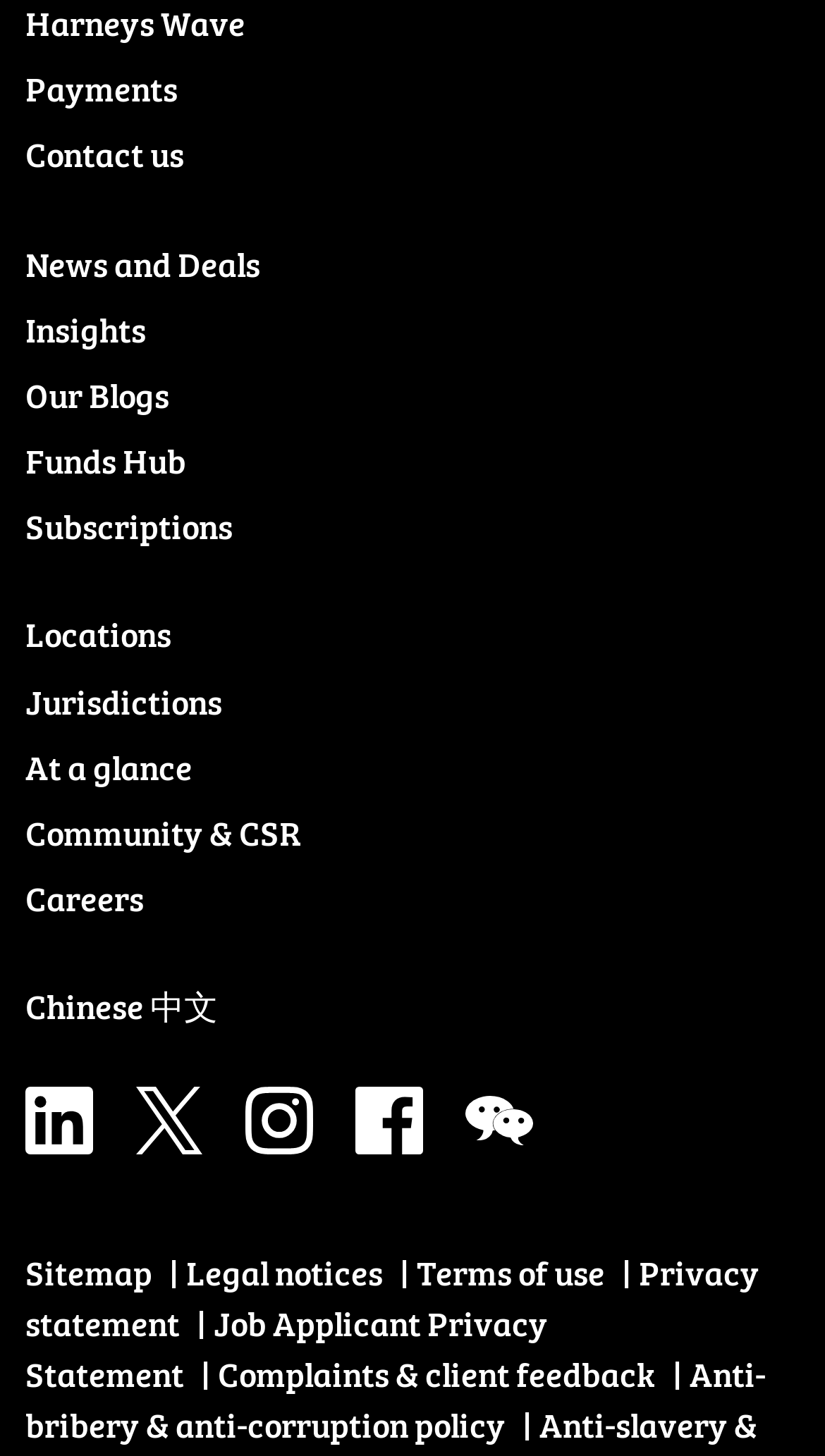Determine the bounding box coordinates of the section I need to click to execute the following instruction: "Switch to Chinese". Provide the coordinates as four float numbers between 0 and 1, i.e., [left, top, right, bottom].

[0.031, 0.671, 0.938, 0.705]